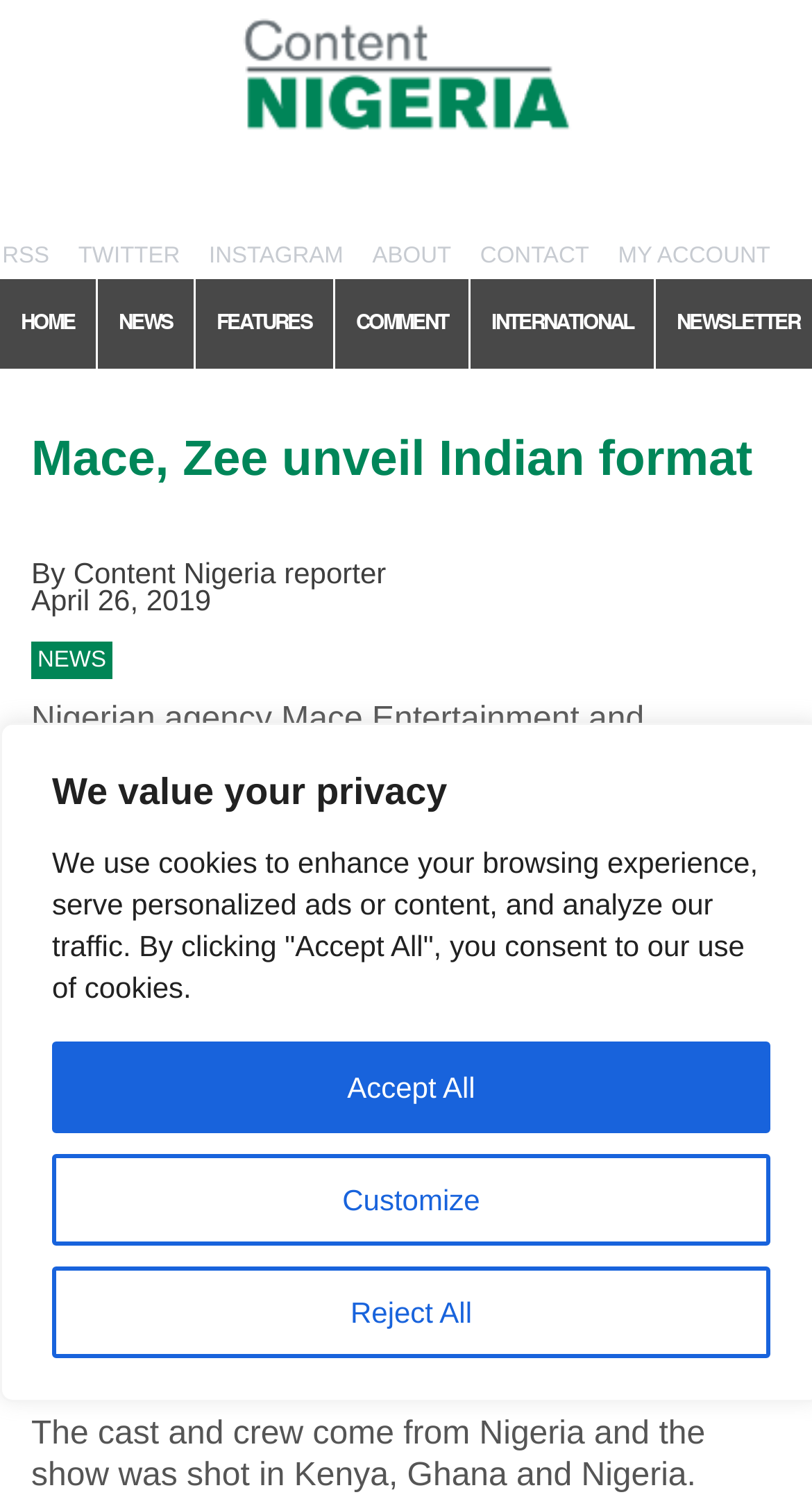Please identify the bounding box coordinates for the region that you need to click to follow this instruction: "Read news".

[0.121, 0.186, 0.241, 0.246]